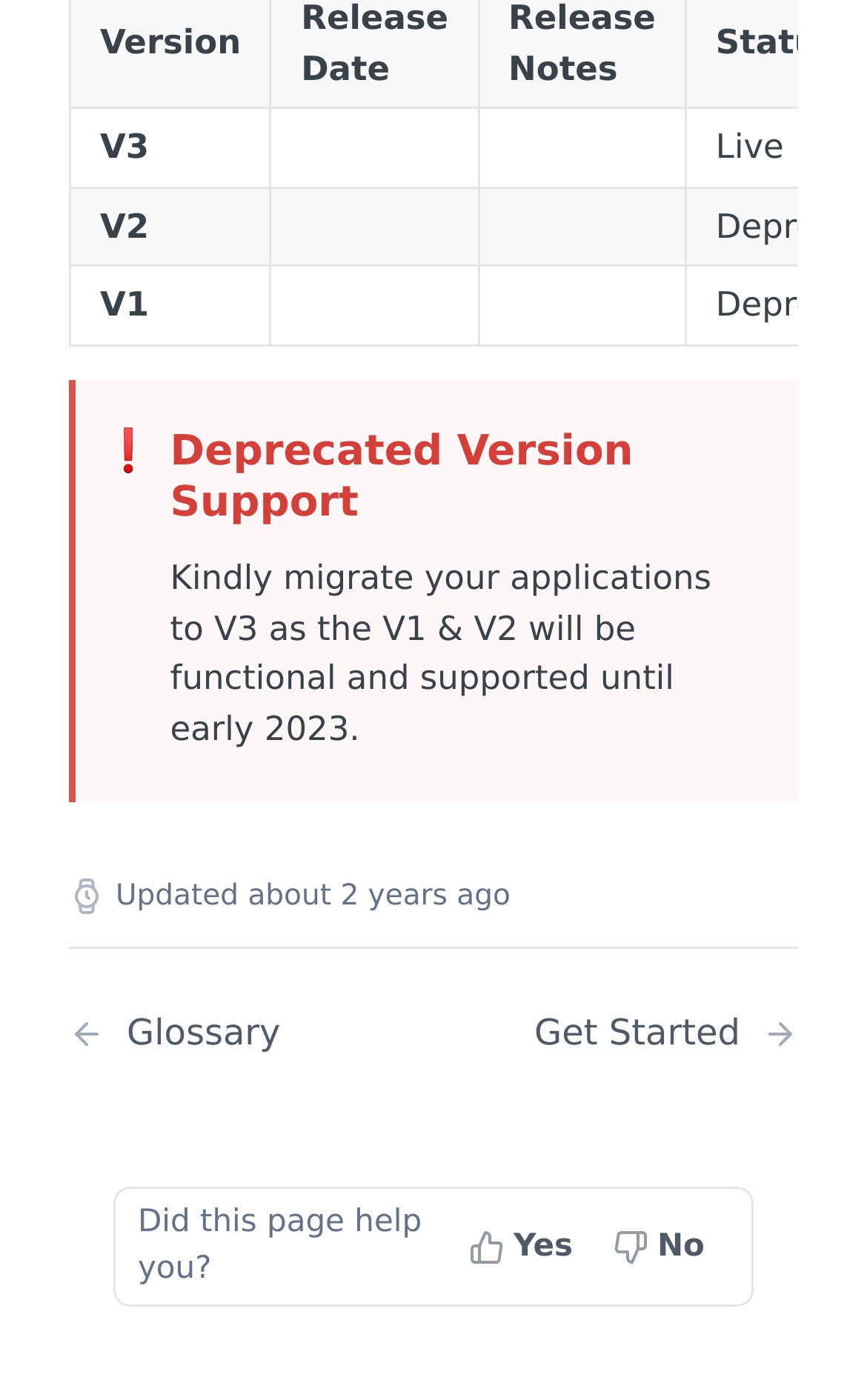Show the bounding box coordinates for the HTML element as described: "Get Employee".

[0.15, 0.43, 0.85, 0.468]